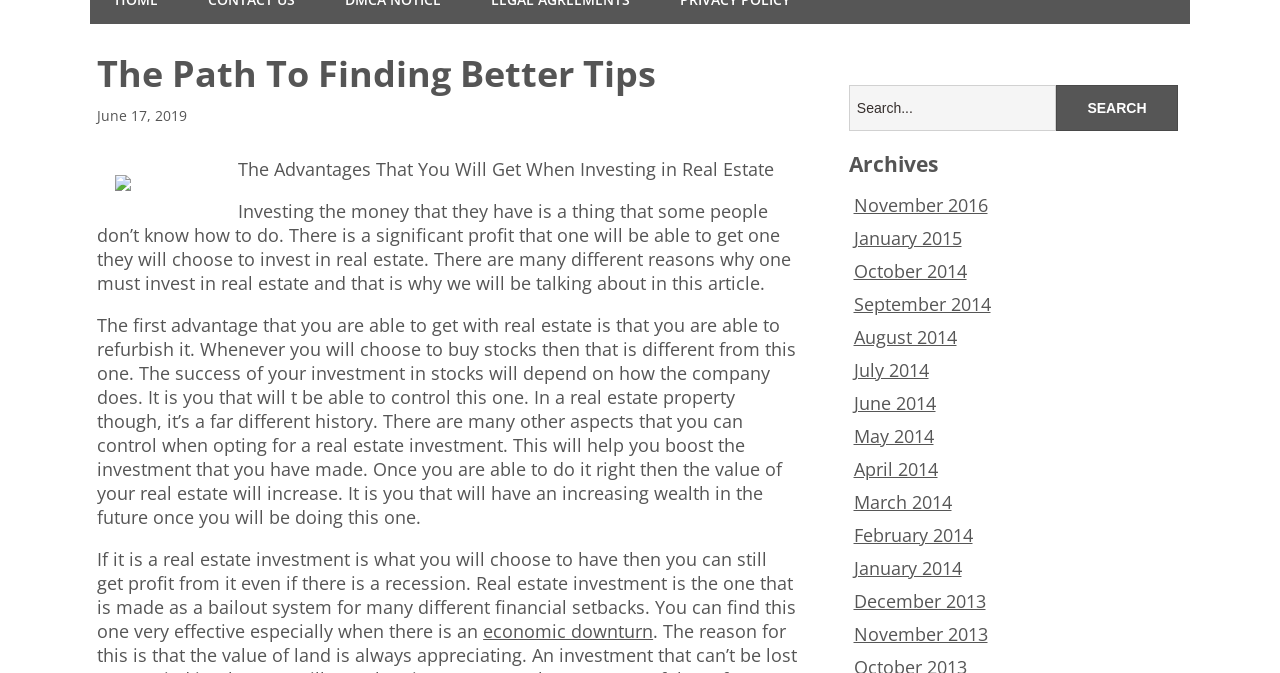Determine the bounding box coordinates for the UI element with the following description: "value="Search"". The coordinates should be four float numbers between 0 and 1, represented as [left, top, right, bottom].

[0.825, 0.126, 0.921, 0.195]